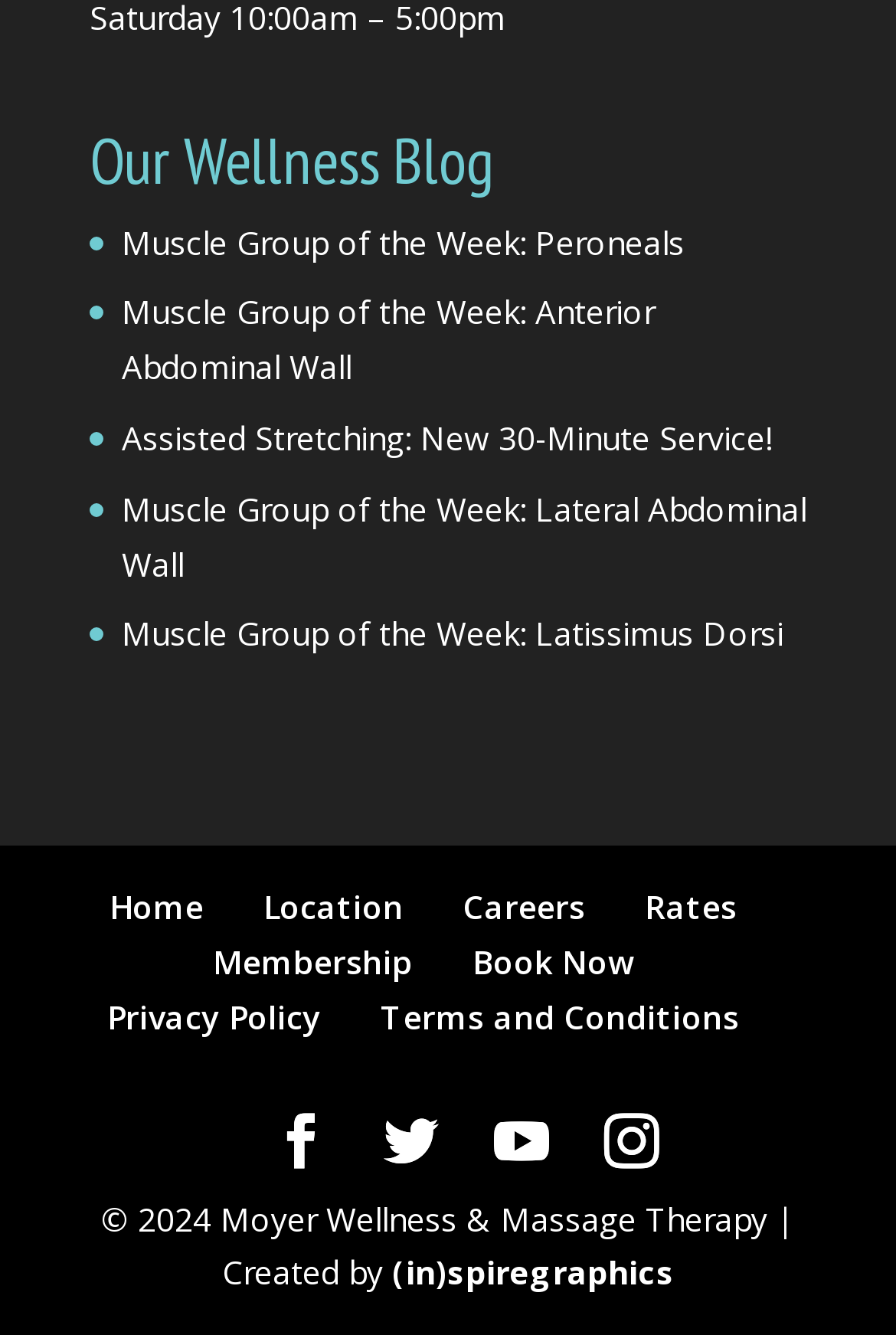Based on the provided description, "Book Now", find the bounding box of the corresponding UI element in the screenshot.

[0.527, 0.704, 0.706, 0.737]